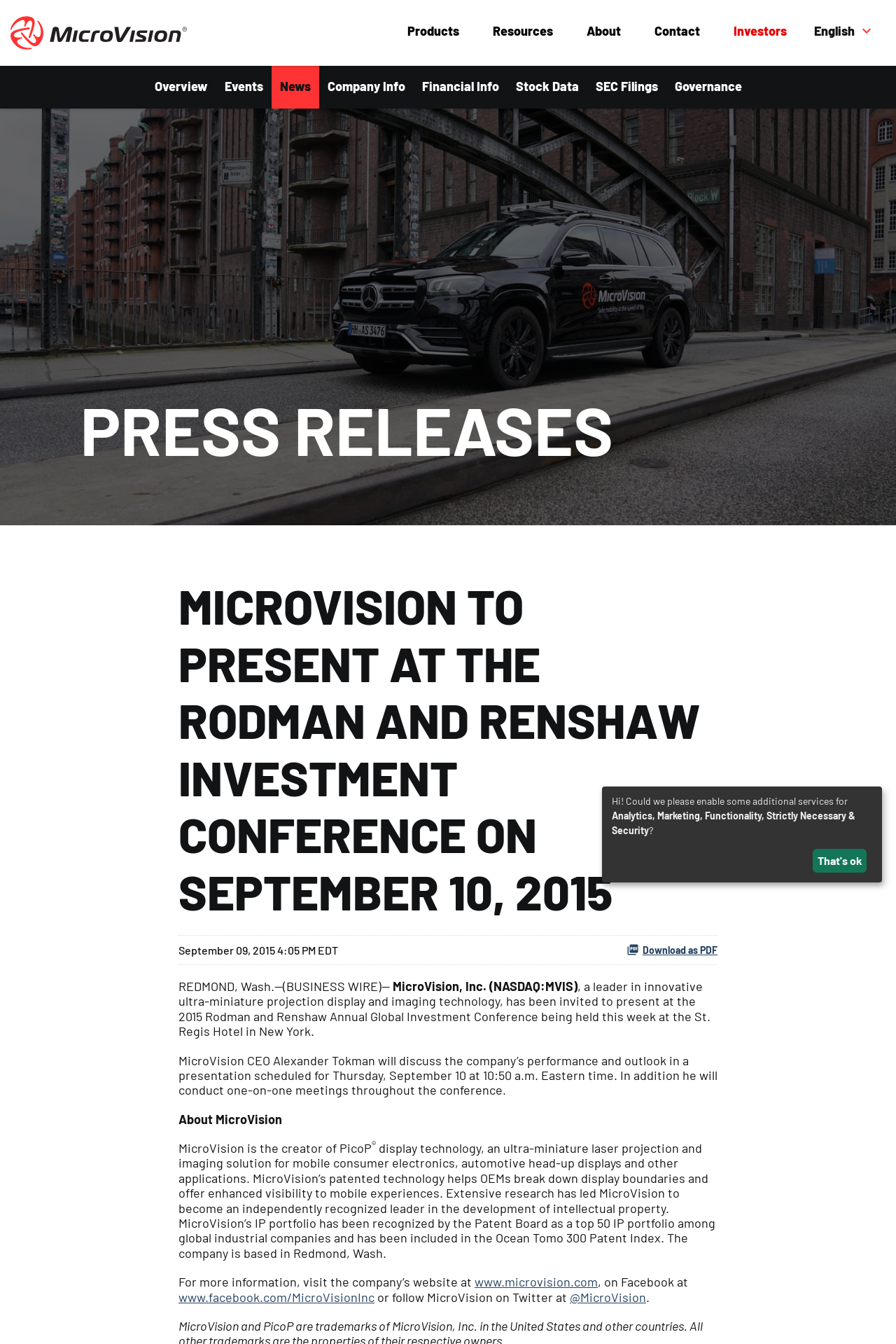Find the bounding box of the element with the following description: "Download as PDF". The coordinates must be four float numbers between 0 and 1, formatted as [left, top, right, bottom].

[0.699, 0.701, 0.801, 0.712]